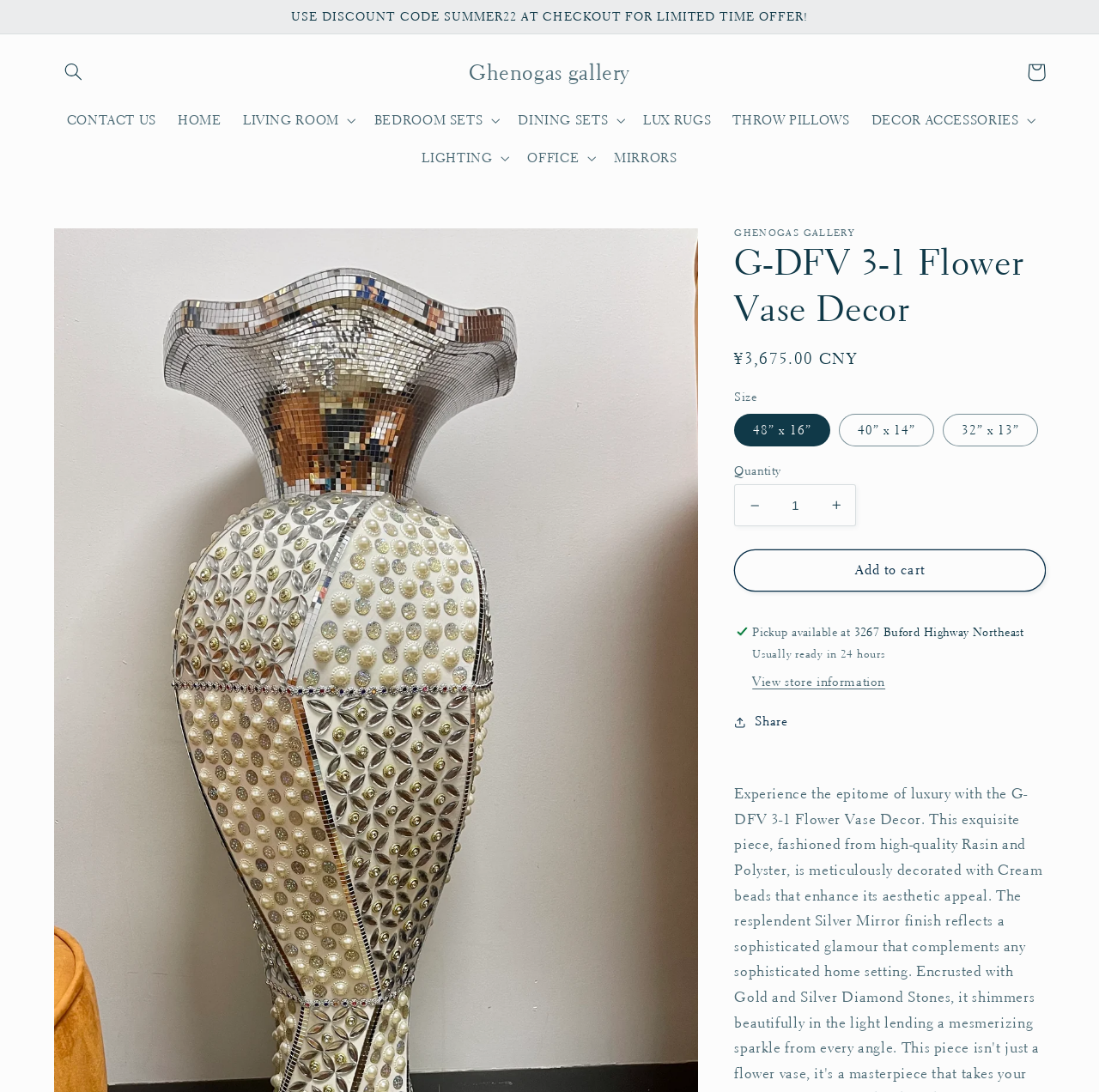Predict the bounding box coordinates of the area that should be clicked to accomplish the following instruction: "Search for products". The bounding box coordinates should consist of four float numbers between 0 and 1, i.e., [left, top, right, bottom].

[0.049, 0.048, 0.085, 0.084]